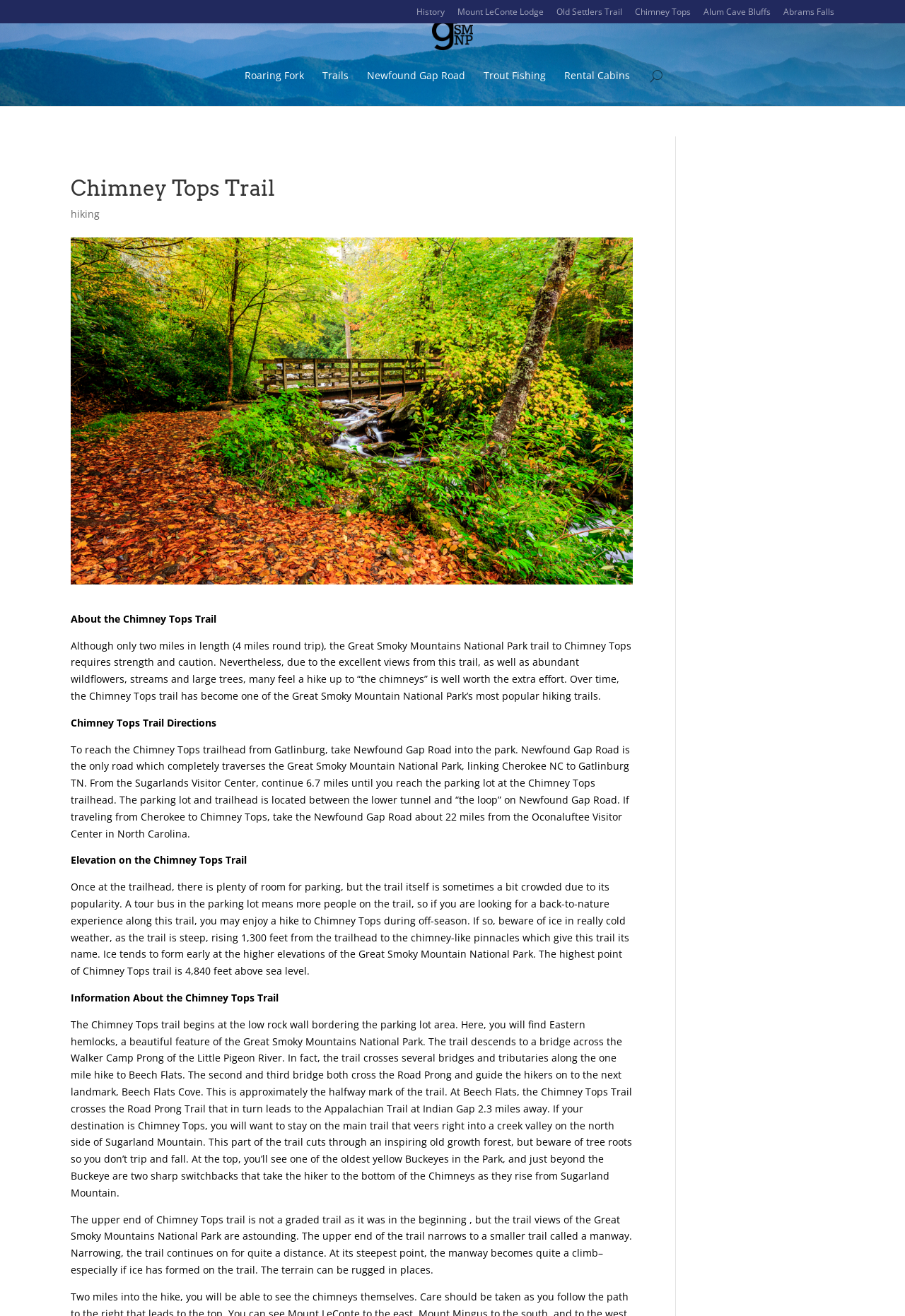Locate and extract the text of the main heading on the webpage.

Chimney Tops Trail